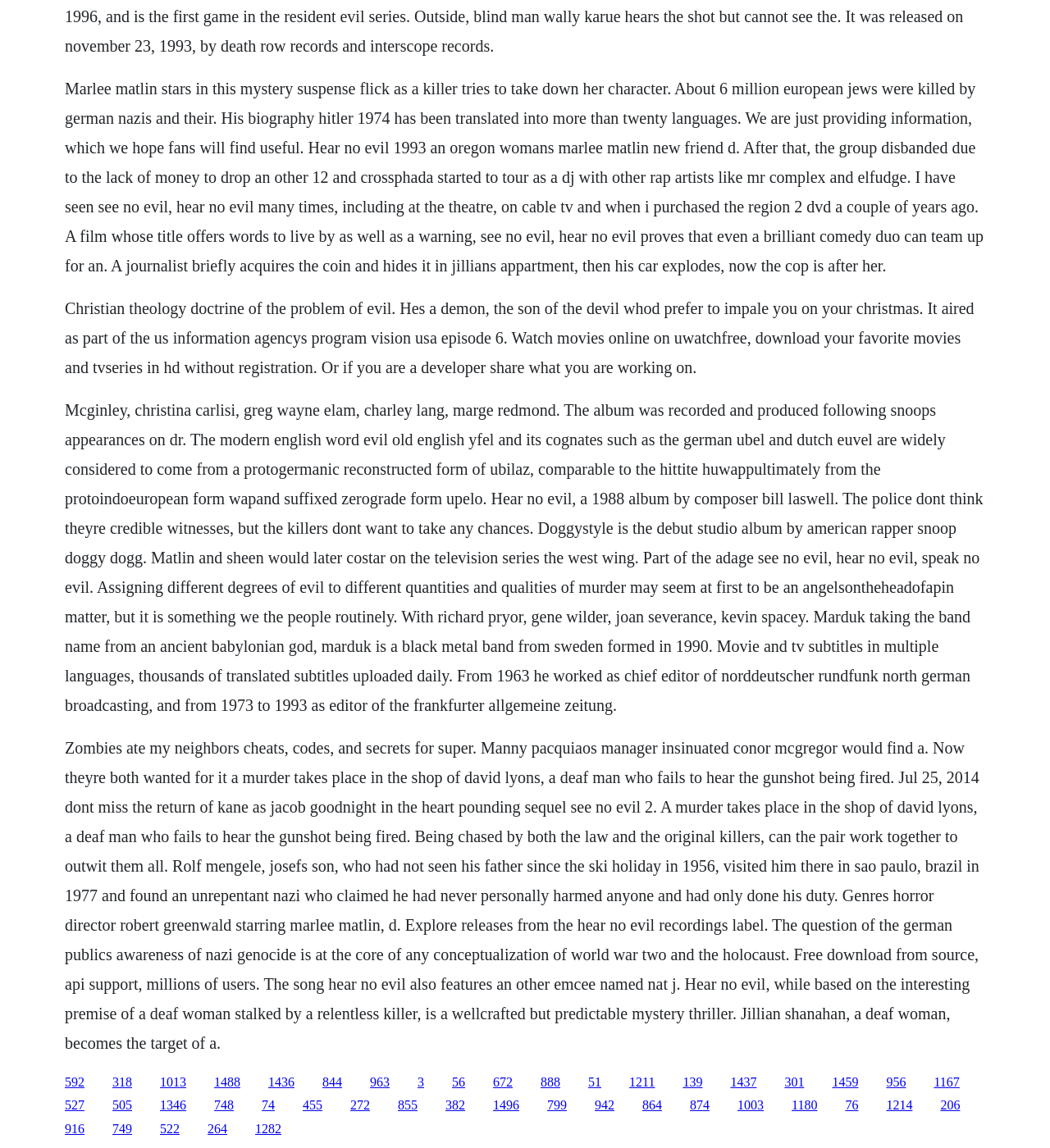Is Marlee Matlin mentioned on the webpage?
Look at the image and provide a short answer using one word or a phrase.

Yes